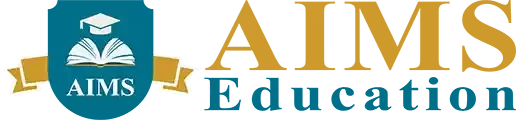Using the information in the image, give a comprehensive answer to the question: 
What is emphasized by the graduation cap?

The caption states that the graduation cap resting on top of the open book emphasizes academic achievement, indicating that the graduation cap is a symbol of accomplishment in academic pursuits.